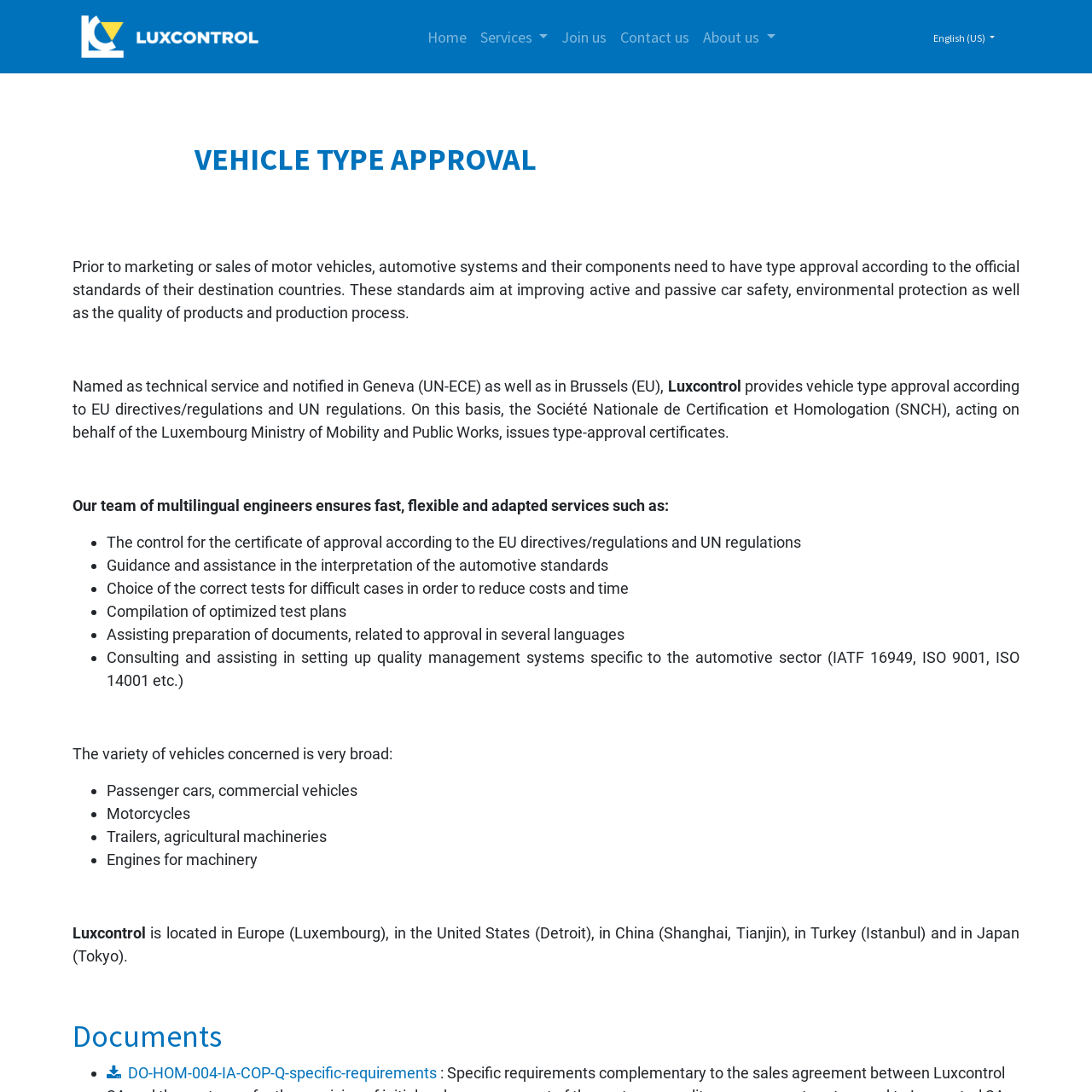Highlight the bounding box of the UI element that corresponds to this description: "Join us".

[0.508, 0.017, 0.562, 0.05]